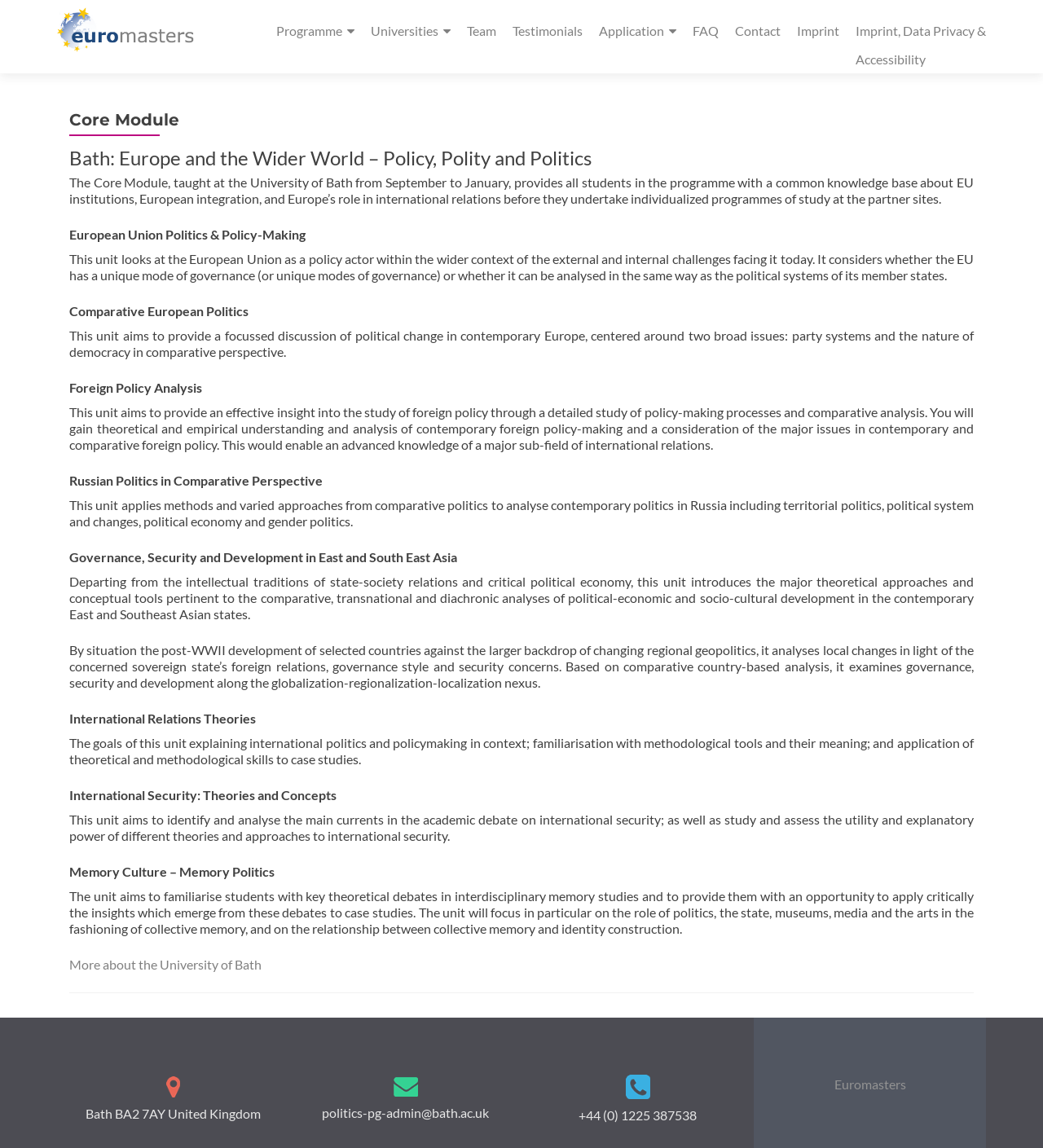Please identify the bounding box coordinates of the clickable region that I should interact with to perform the following instruction: "Click on the 'Programme' link". The coordinates should be expressed as four float numbers between 0 and 1, i.e., [left, top, right, bottom].

[0.265, 0.014, 0.34, 0.04]